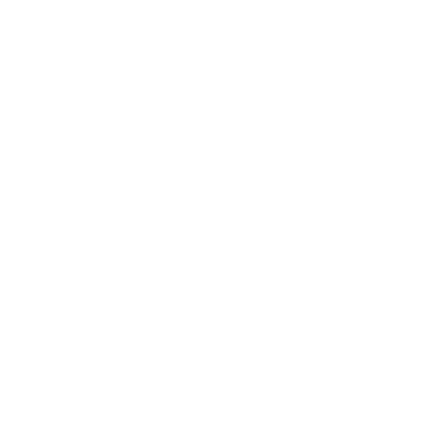What market does SHOUXIN motor operate in?
Please provide a comprehensive answer based on the information in the image.

The logo visually reinforces SHOUXIN motor's branding as a trusted name in the vacuum cleaner parts market, indicating that the company operates in this specific market.